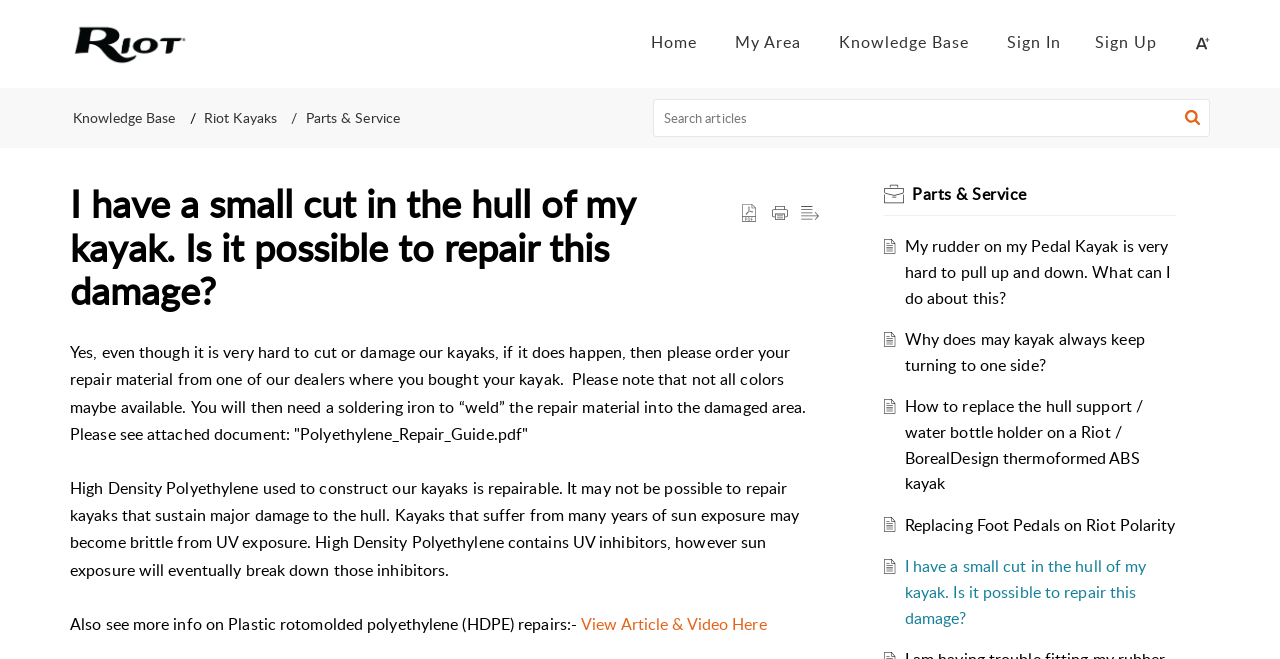Provide your answer to the question using just one word or phrase: What is the topic of the current article?

Kayak repair